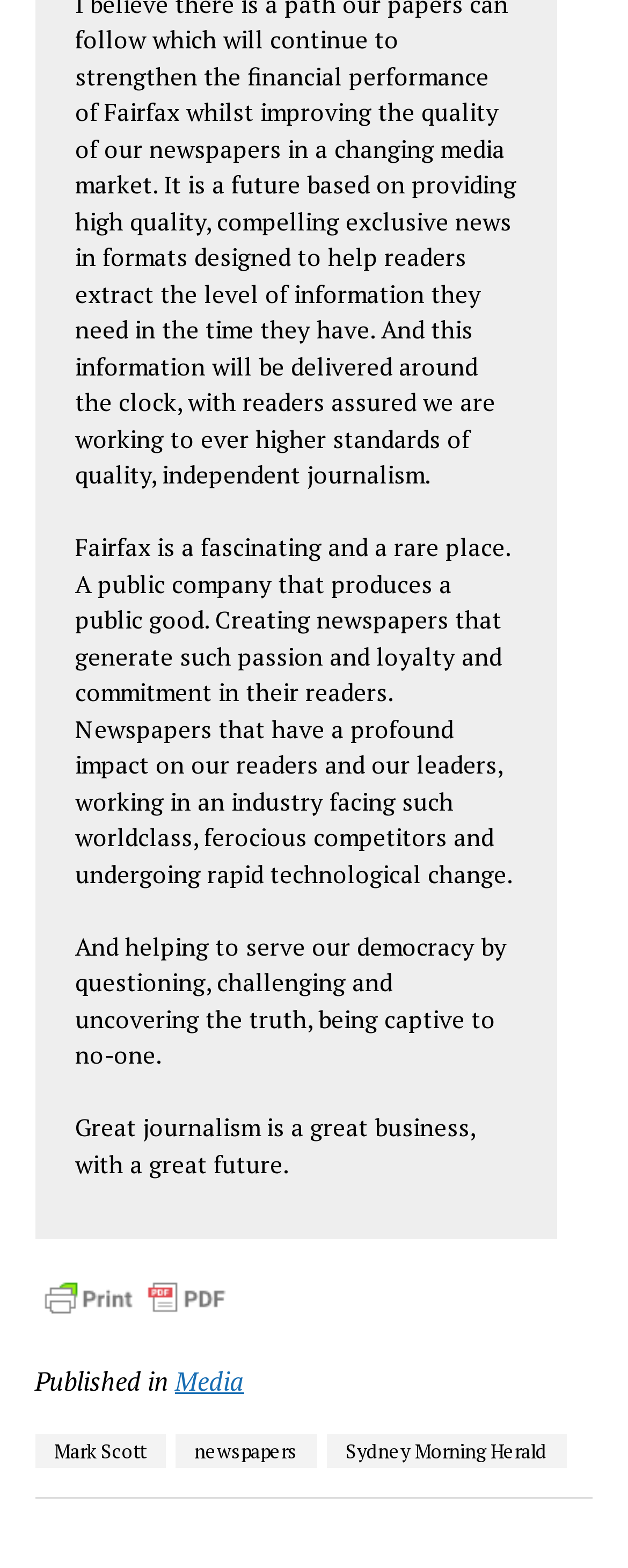Please respond to the question using a single word or phrase:
Who is the author of the article?

Mark Scott